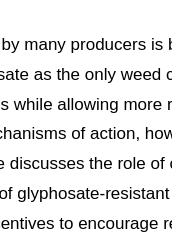What is the role of glyphosate in modern farming practices?
Provide a concise answer using a single word or phrase based on the image.

Evolving landscape of herbicide use